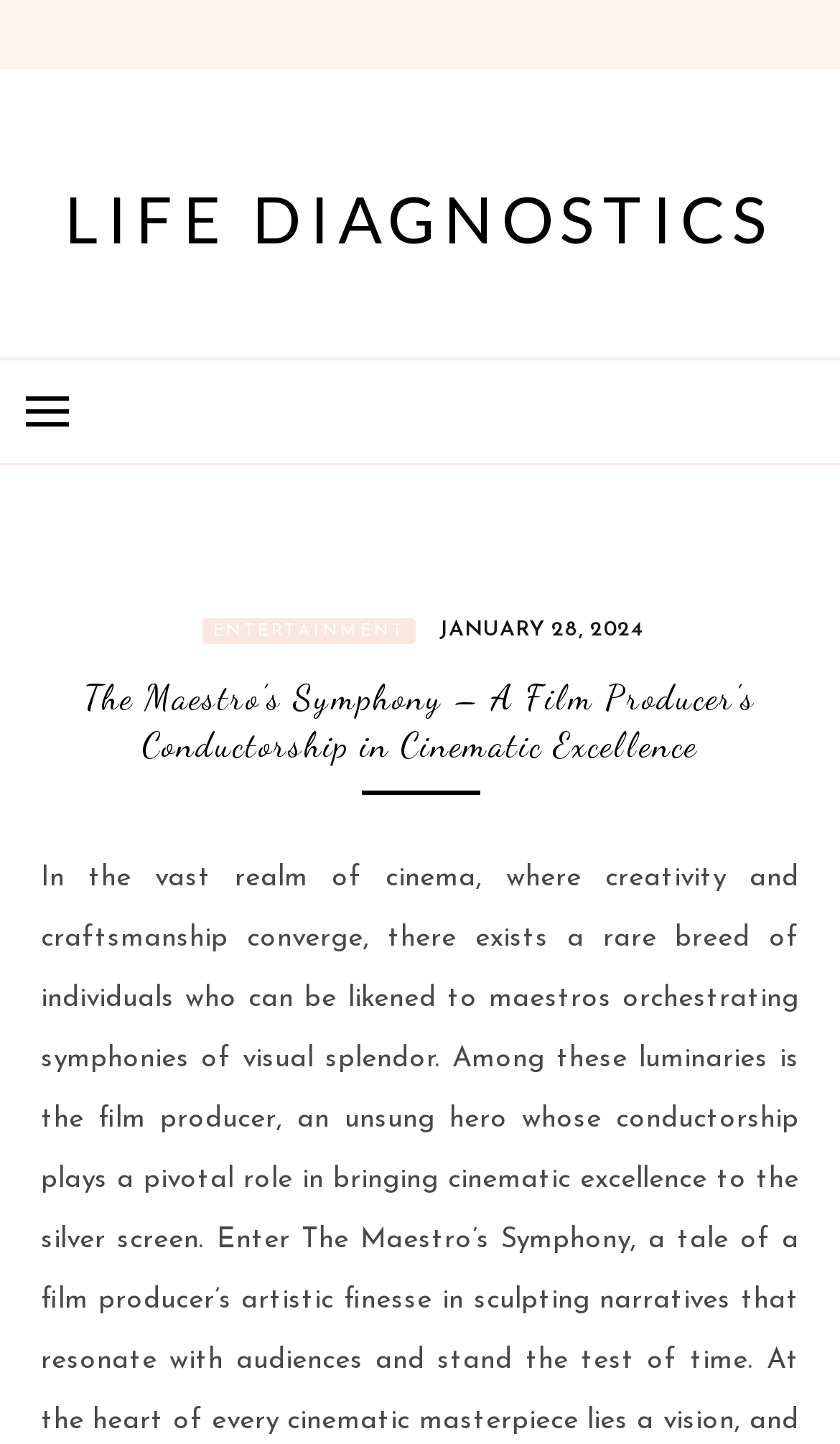What is the category of the article?
Look at the image and respond with a one-word or short phrase answer.

ENTERTAINMENT